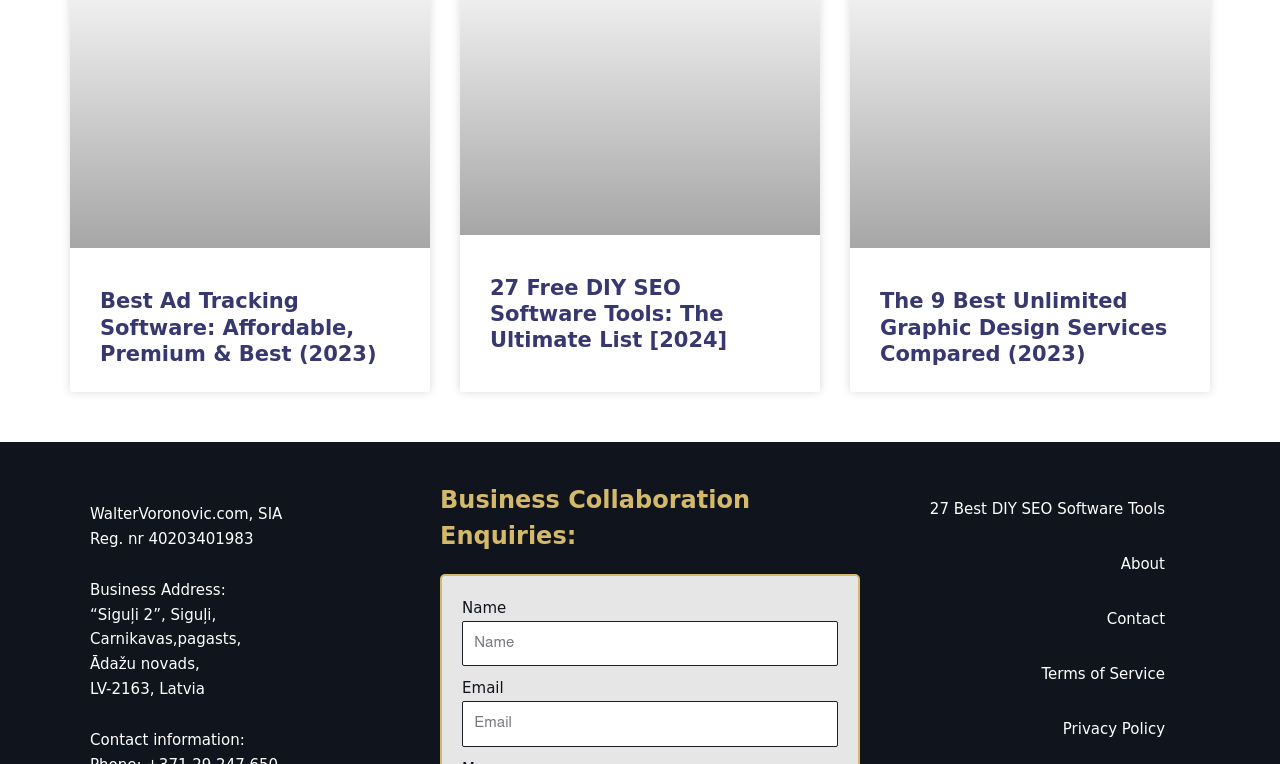Please determine the bounding box coordinates for the element that should be clicked to follow these instructions: "Enter email address in the 'Email' textbox".

[0.361, 0.918, 0.655, 0.977]